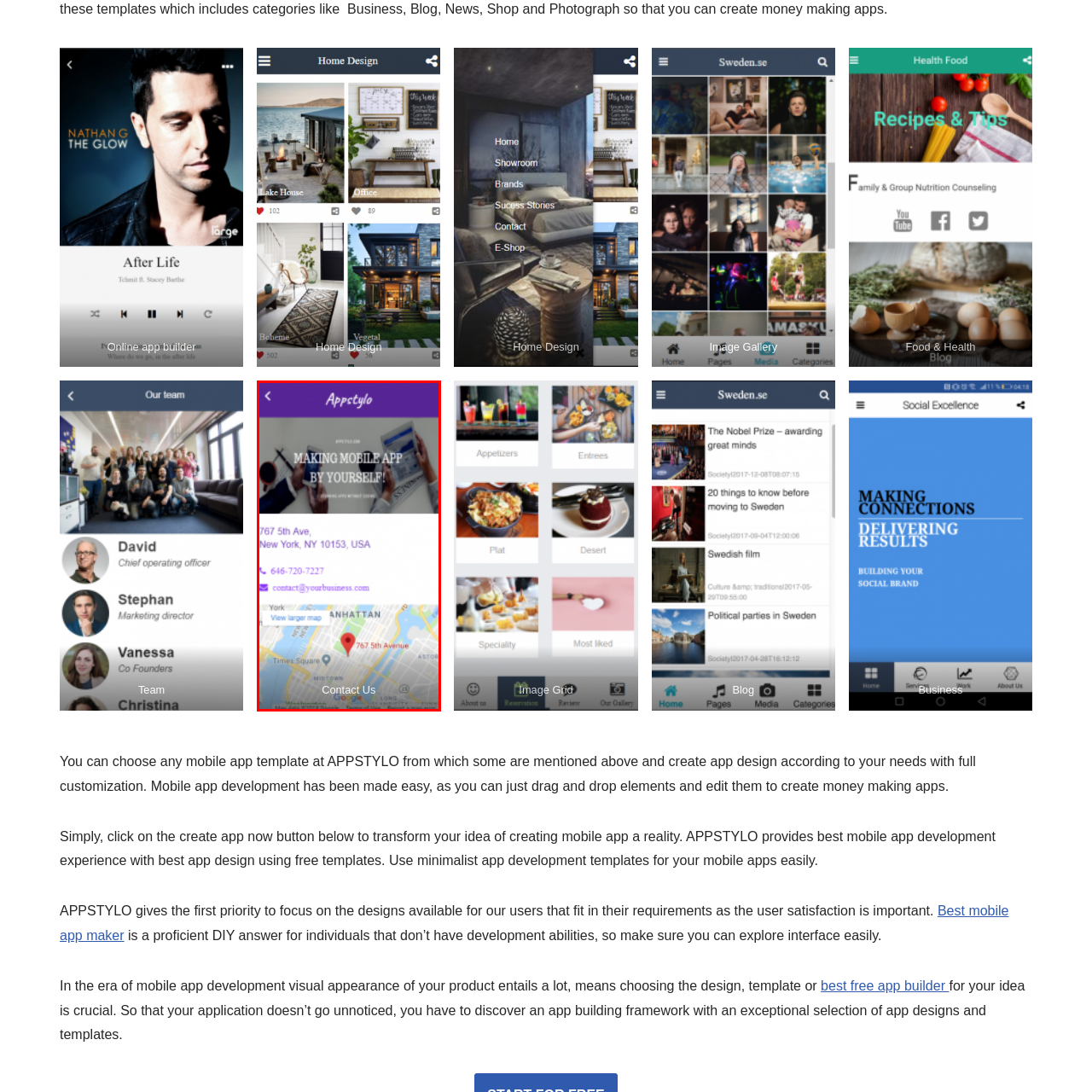Concentrate on the section within the teal border, What is the dominant color of the webpage's background? 
Provide a single word or phrase as your answer.

Vibrant purple